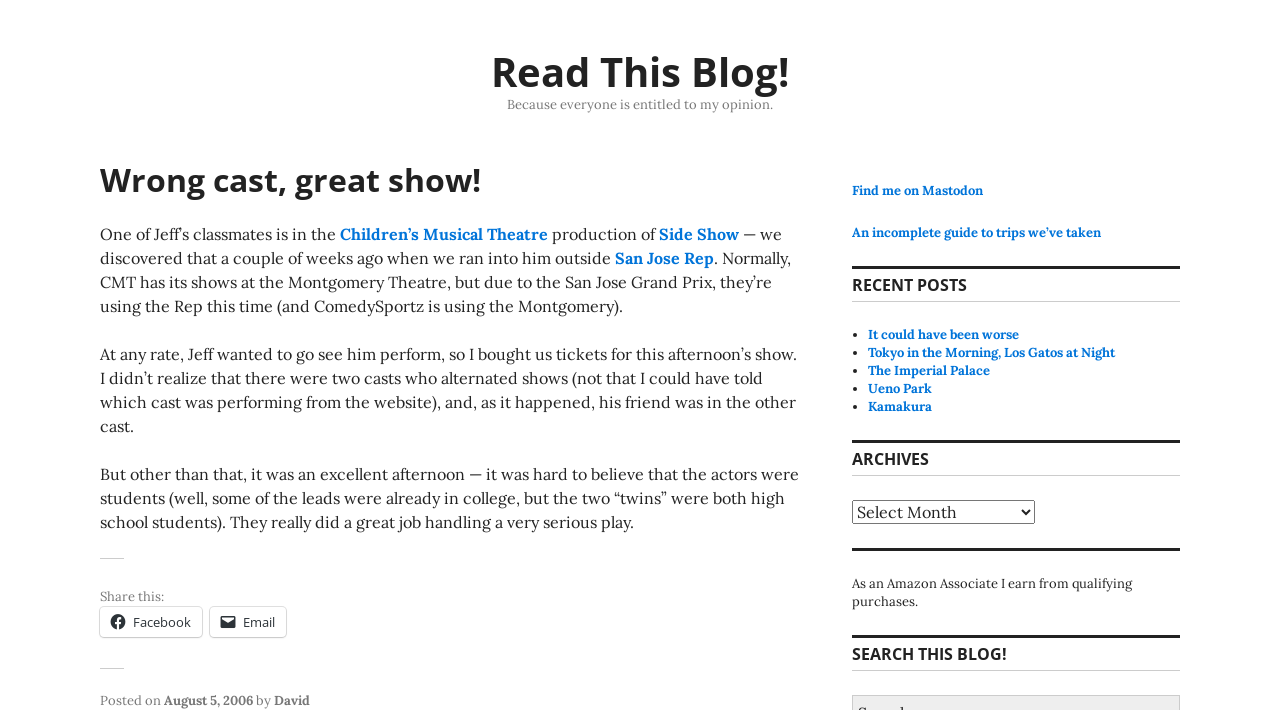What is the name of the musical theatre production? Examine the screenshot and reply using just one word or a brief phrase.

Side Show